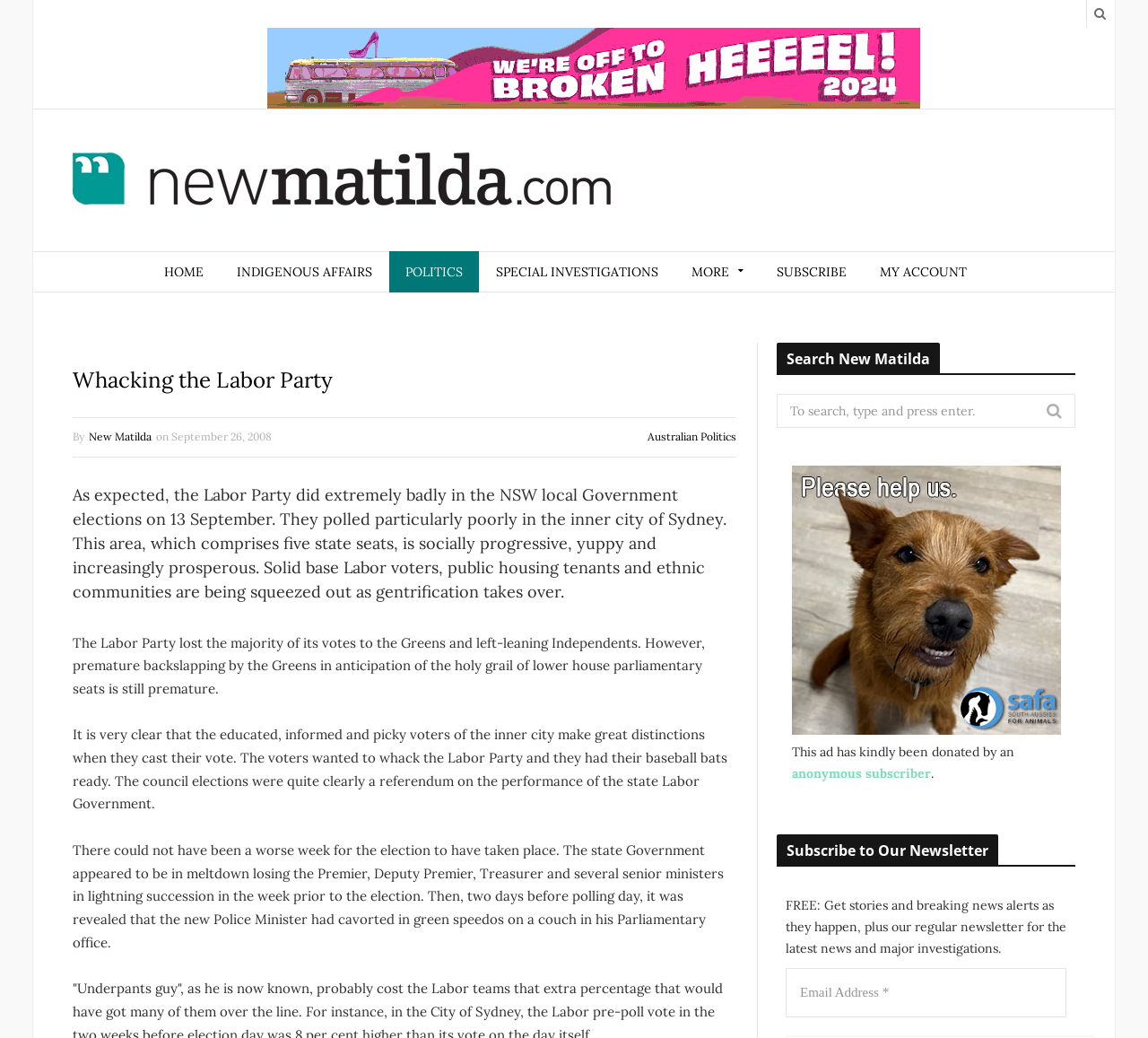What is the date of the article?
Please give a detailed and elaborate explanation in response to the question.

I determined the answer by looking at the time element with the text 'September 26, 2008' which is likely to be the date of the article.